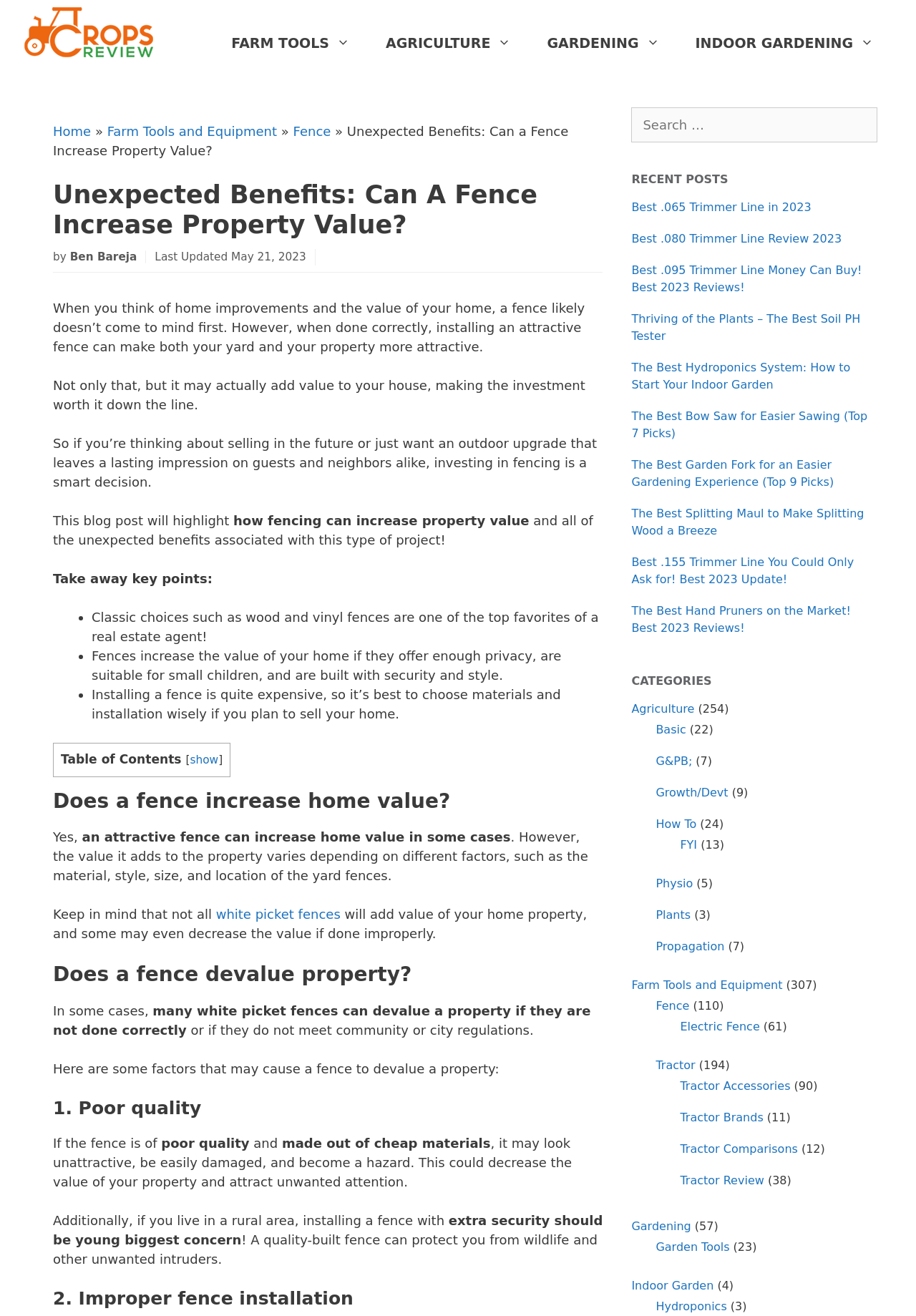From the element description: "Physio", extract the bounding box coordinates of the UI element. The coordinates should be expressed as four float numbers between 0 and 1, in the order [left, top, right, bottom].

[0.716, 0.666, 0.756, 0.676]